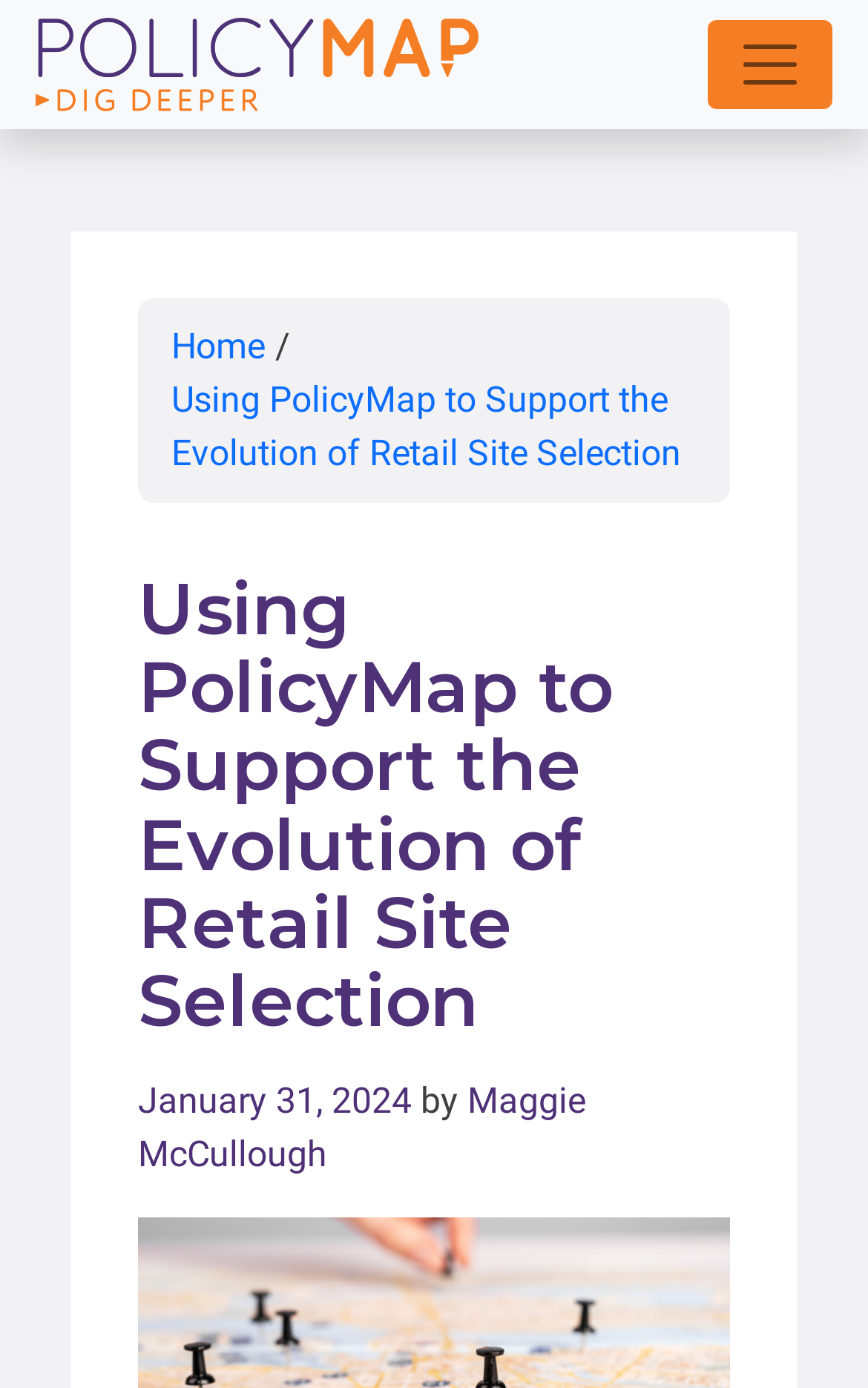Can you give a comprehensive explanation to the question given the content of the image?
What is the purpose of the button at the top-right corner?

The purpose of the button at the top-right corner can be determined by looking at the button's text, which says 'Open Menu', indicating that it controls the offcanvas menu.